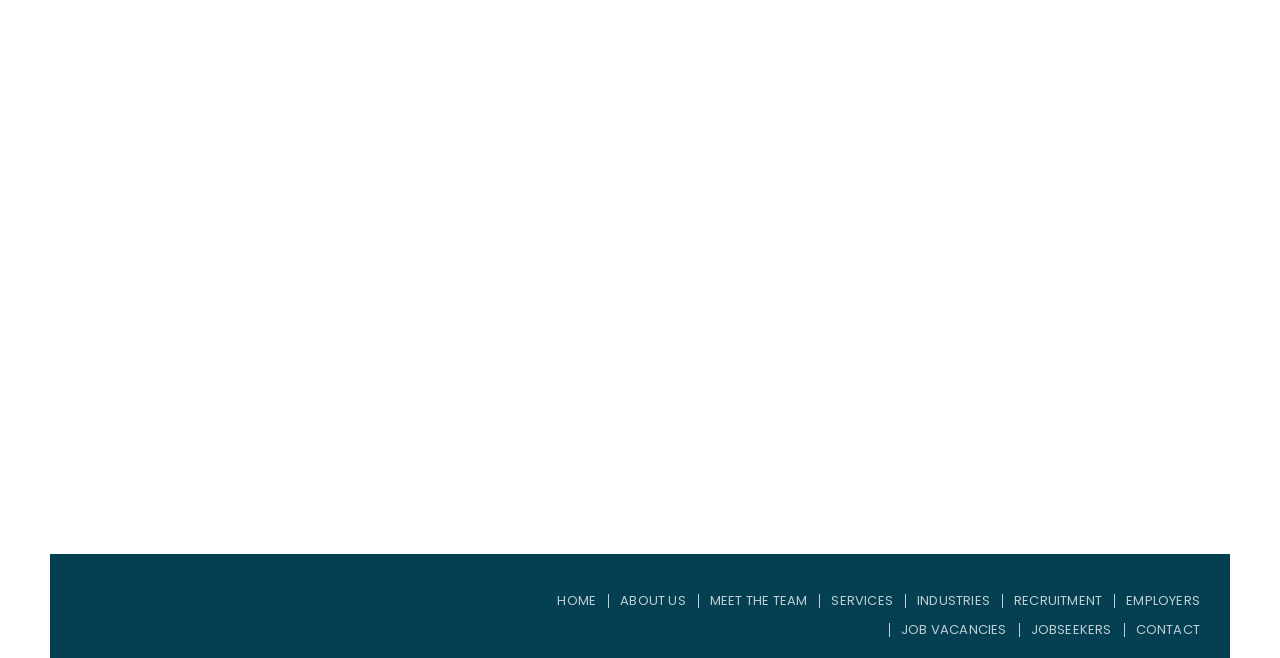Respond to the following query with just one word or a short phrase: 
What is the first menu item?

HOME